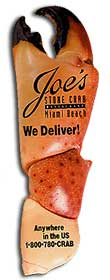Offer a detailed narrative of what is shown in the image.

The image prominently features a large, realistic depiction of a crab claw, which serves as a promotional magnet for Joe's Stone Crab restaurant located in Miami Beach. The design includes the restaurant's name, "Joe's Stone Crab," prominently displayed at the top, setting an inviting and upbeat tone. Below the name, the words "We Deliver!" exclaim the convenience of delivery services offered by the restaurant, highlighted to attract potential customers. At the bottom, contact information is provided, indicating the restaurant's delivery reach with the line "Anywhere in the US" followed by the phone number "1-800-780-CRAB." This promotional magnet effectively combines eye-catching visuals with crucial information, making it a functional marketing tool for the restaurant.